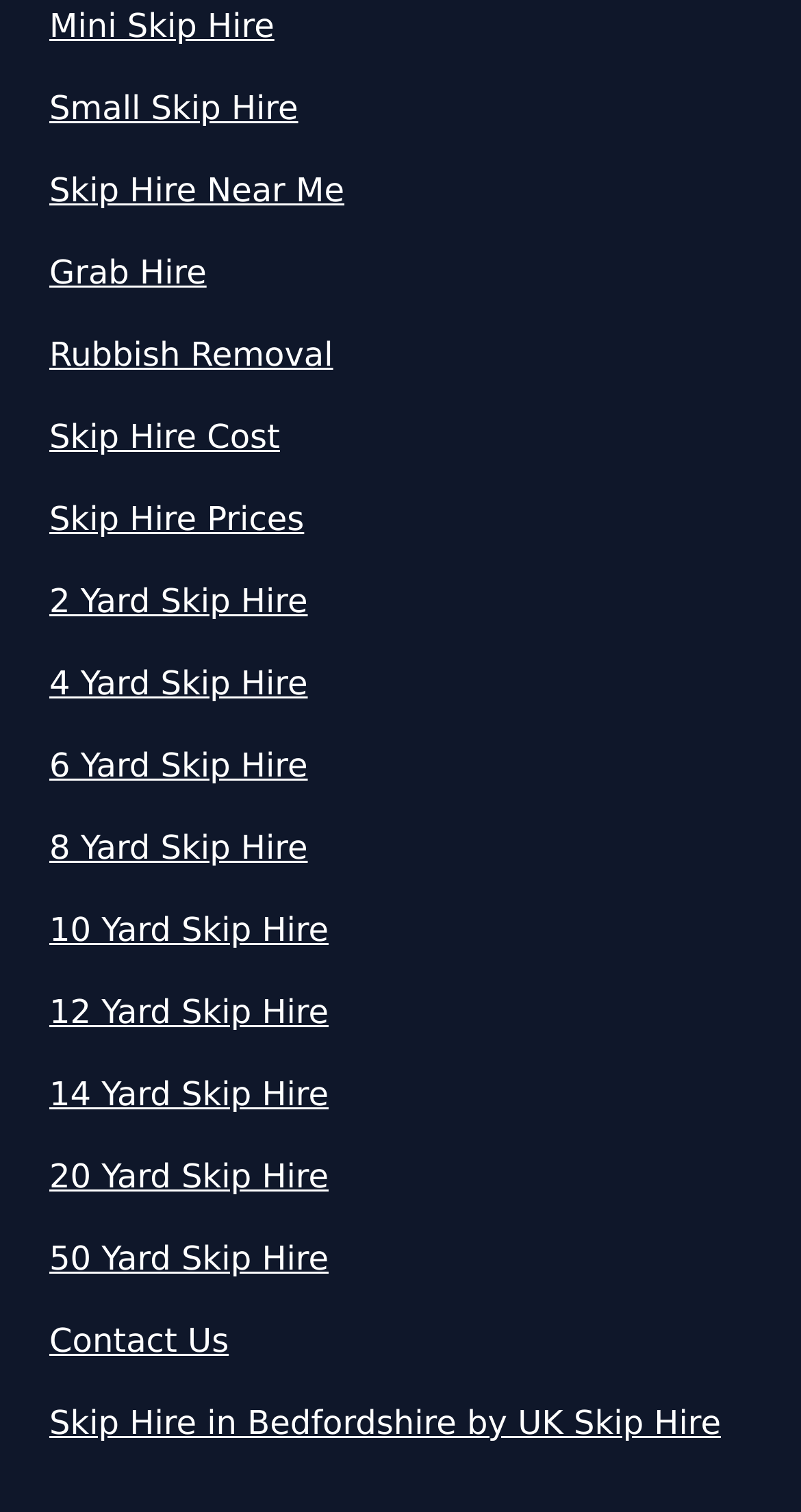Please provide a one-word or short phrase answer to the question:
What is the last link on the webpage?

Contact Us